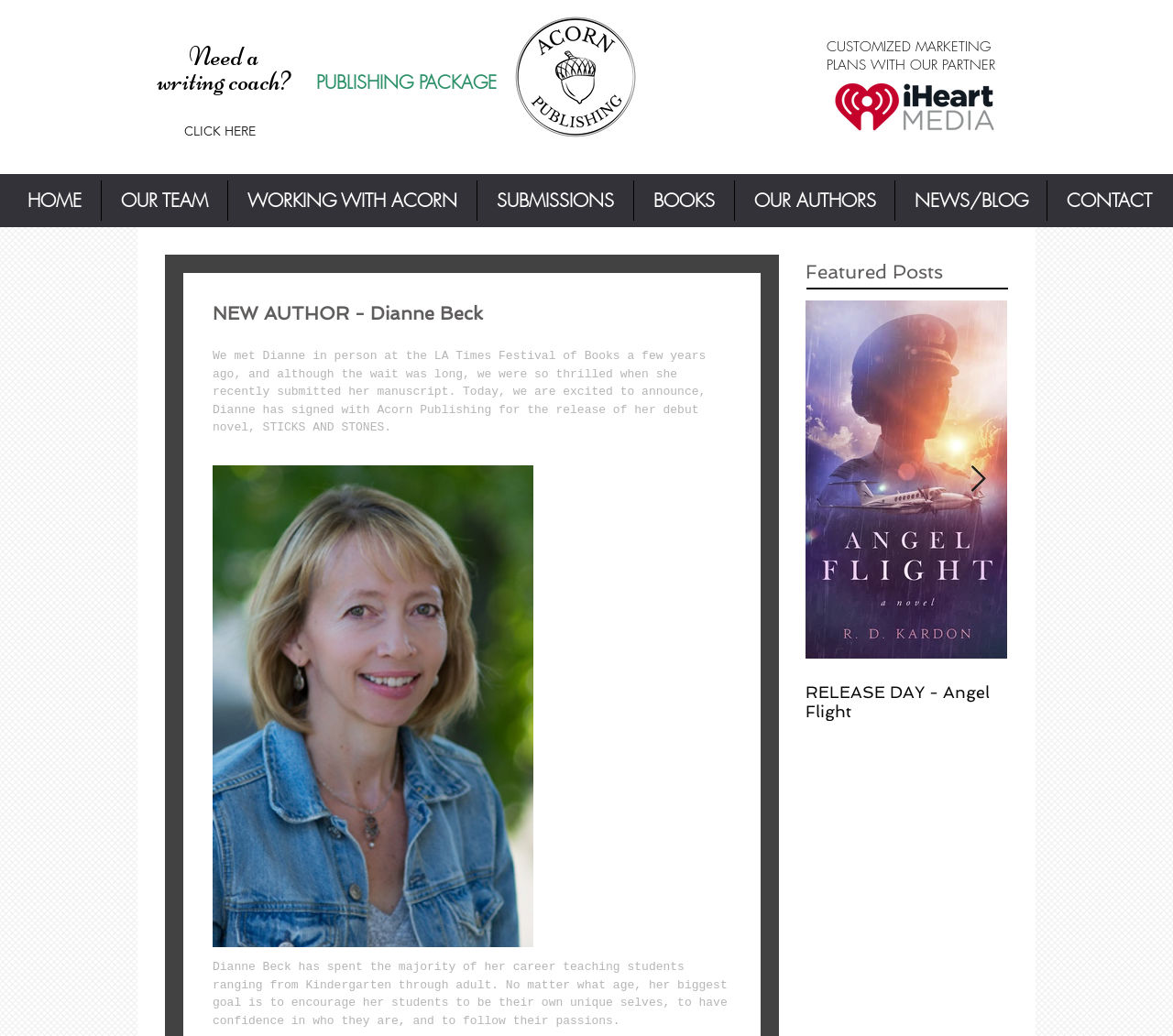Identify the bounding box coordinates of the clickable region to carry out the given instruction: "Click on 'Need a writing coach?'".

[0.134, 0.038, 0.247, 0.095]